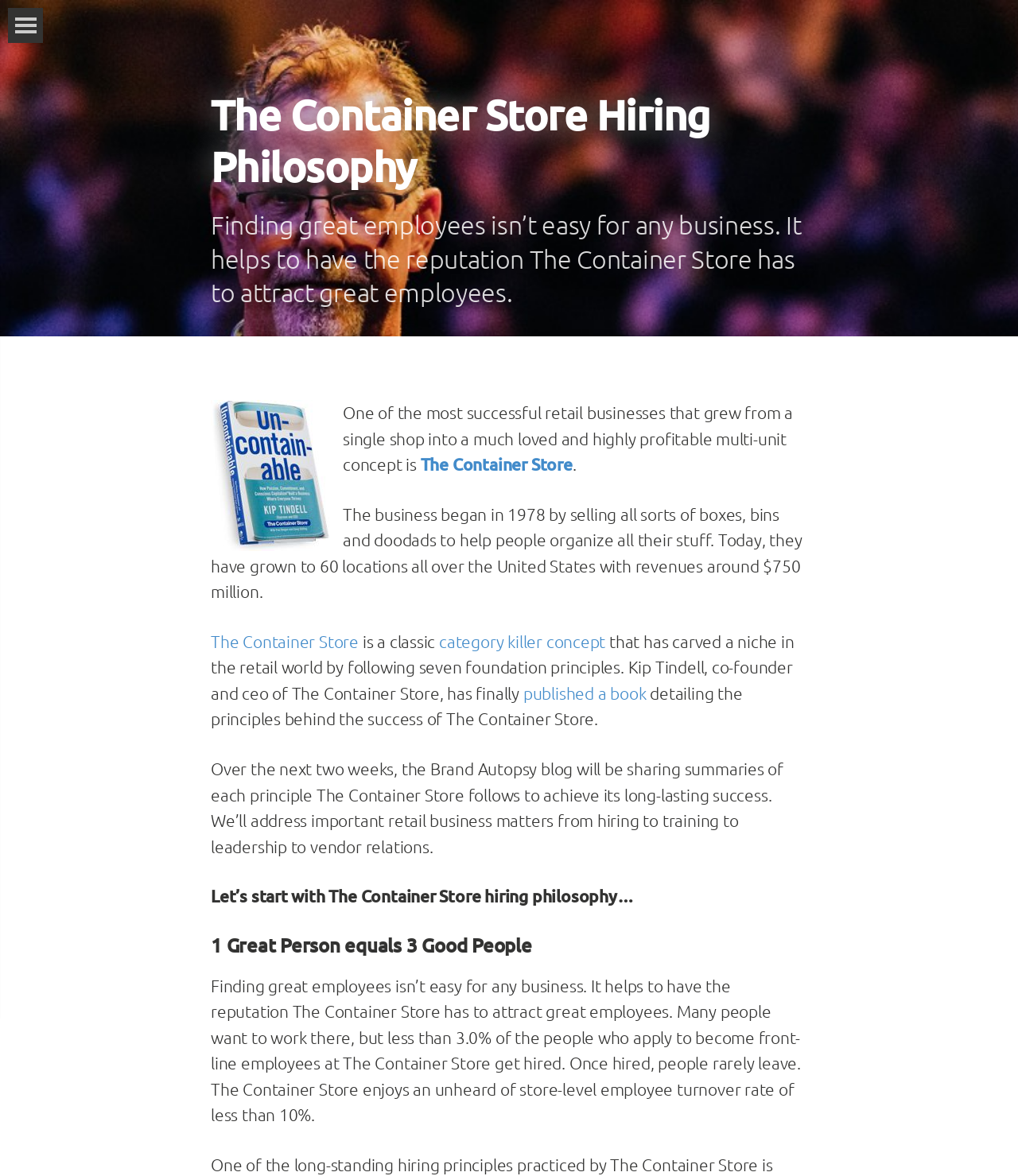Find the bounding box of the UI element described as follows: "The Container Store".

[0.207, 0.537, 0.352, 0.554]